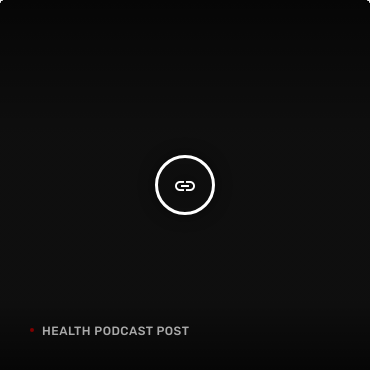What is the purpose of the visual representation?
Using the image as a reference, answer with just one word or a short phrase.

Clickable element